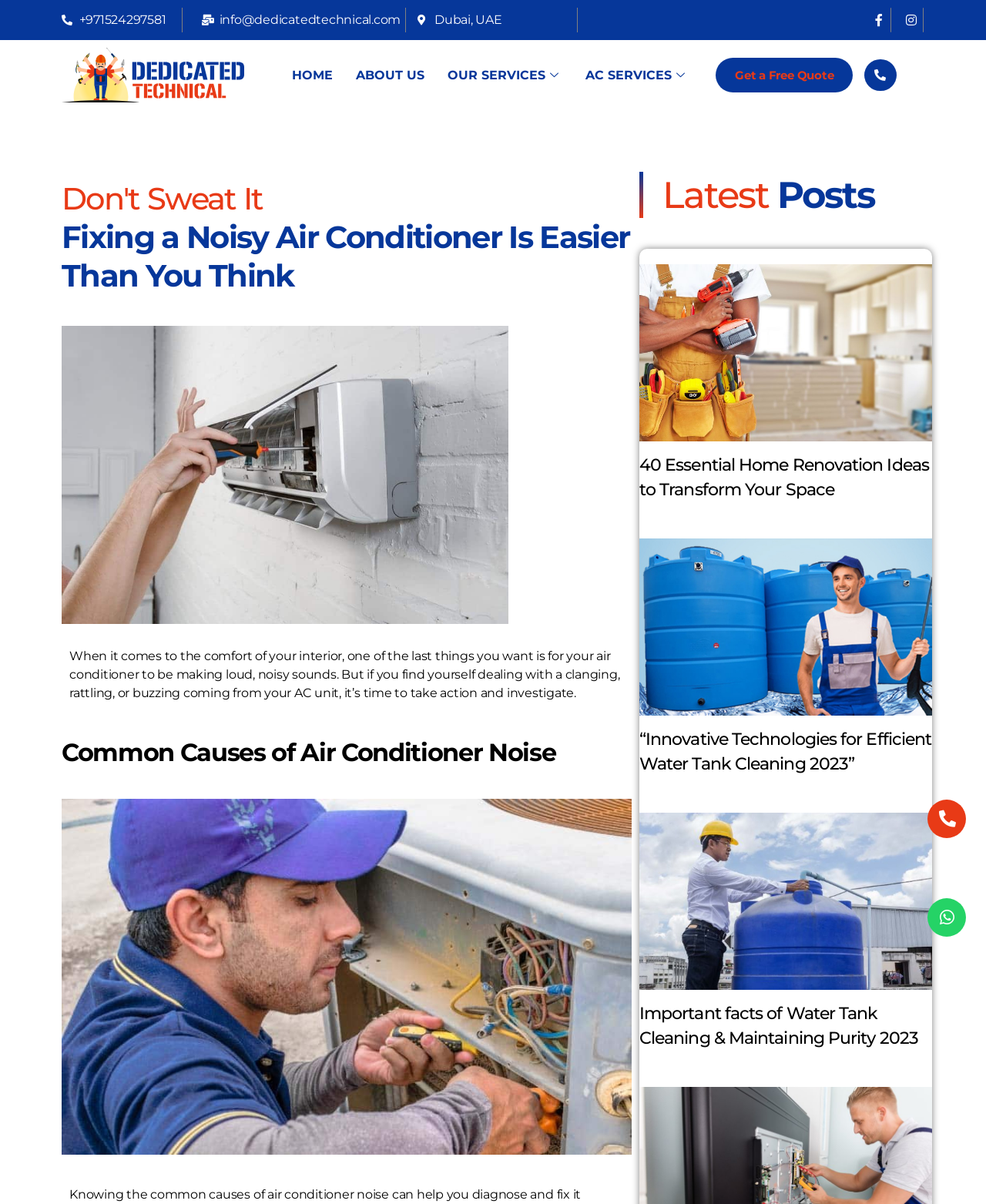Pinpoint the bounding box coordinates of the clickable element needed to complete the instruction: "Click the Facebook link". The coordinates should be provided as four float numbers between 0 and 1: [left, top, right, bottom].

[0.879, 0.006, 0.904, 0.027]